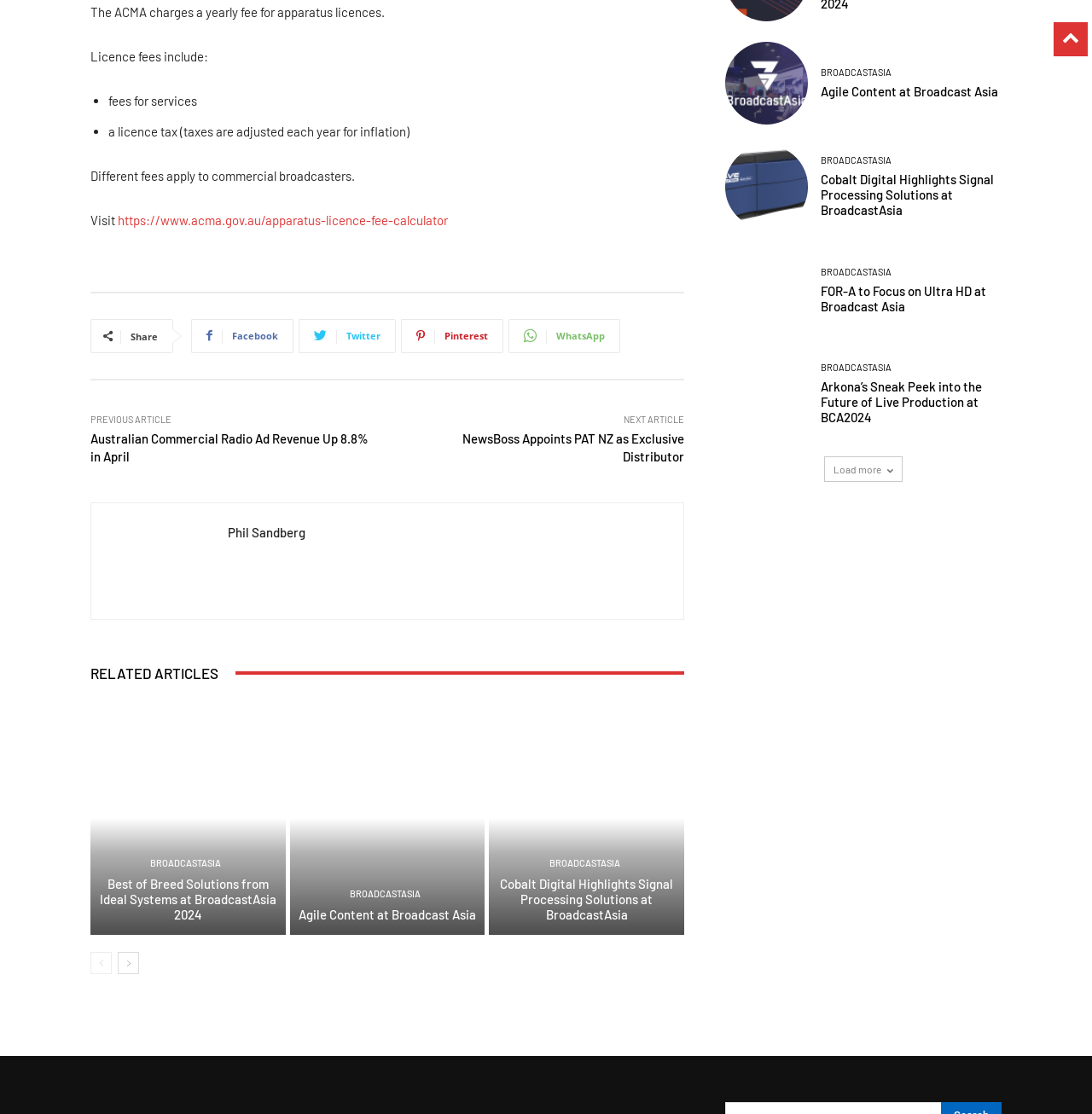Respond to the question below with a concise word or phrase:
How many related articles are displayed?

3